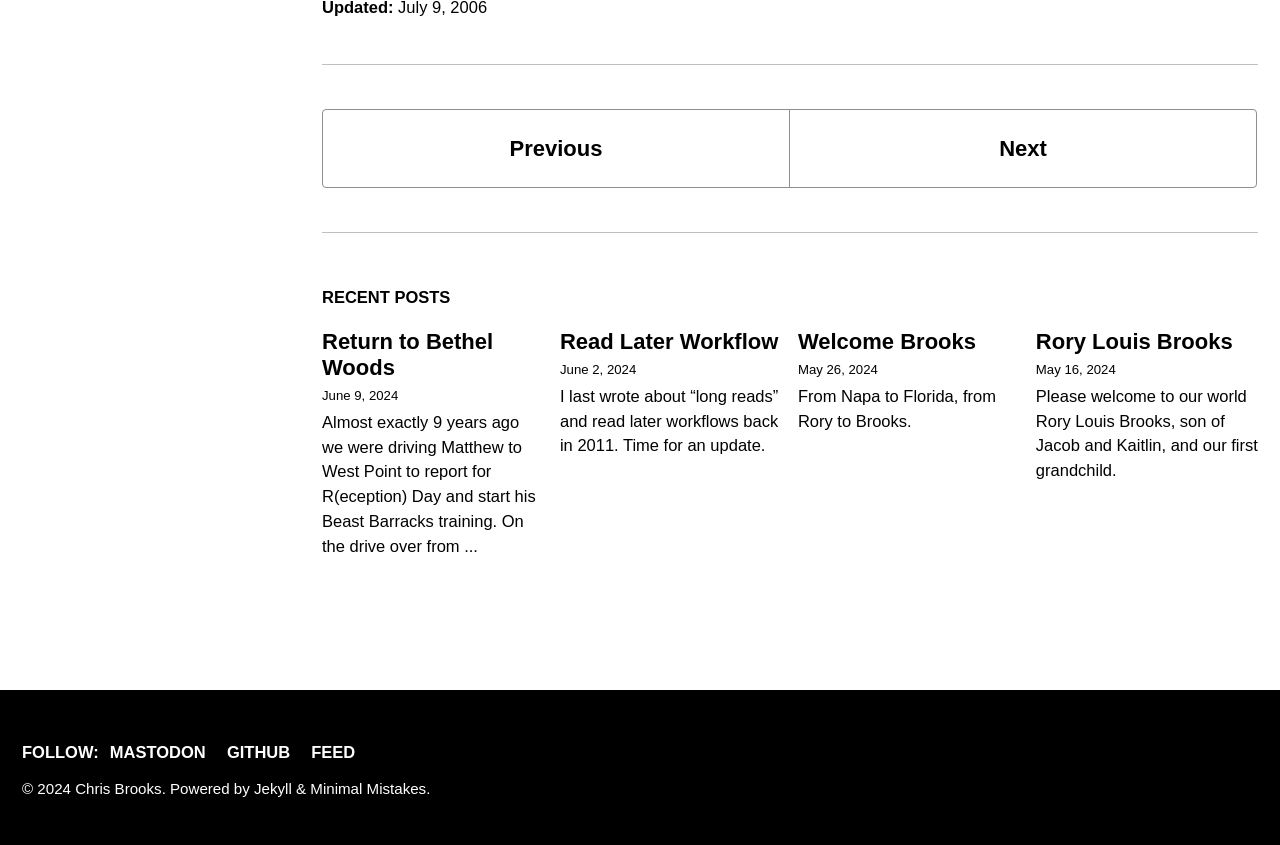Answer the question with a single word or phrase: 
What is the date of the most recent blog post?

June 9, 2024